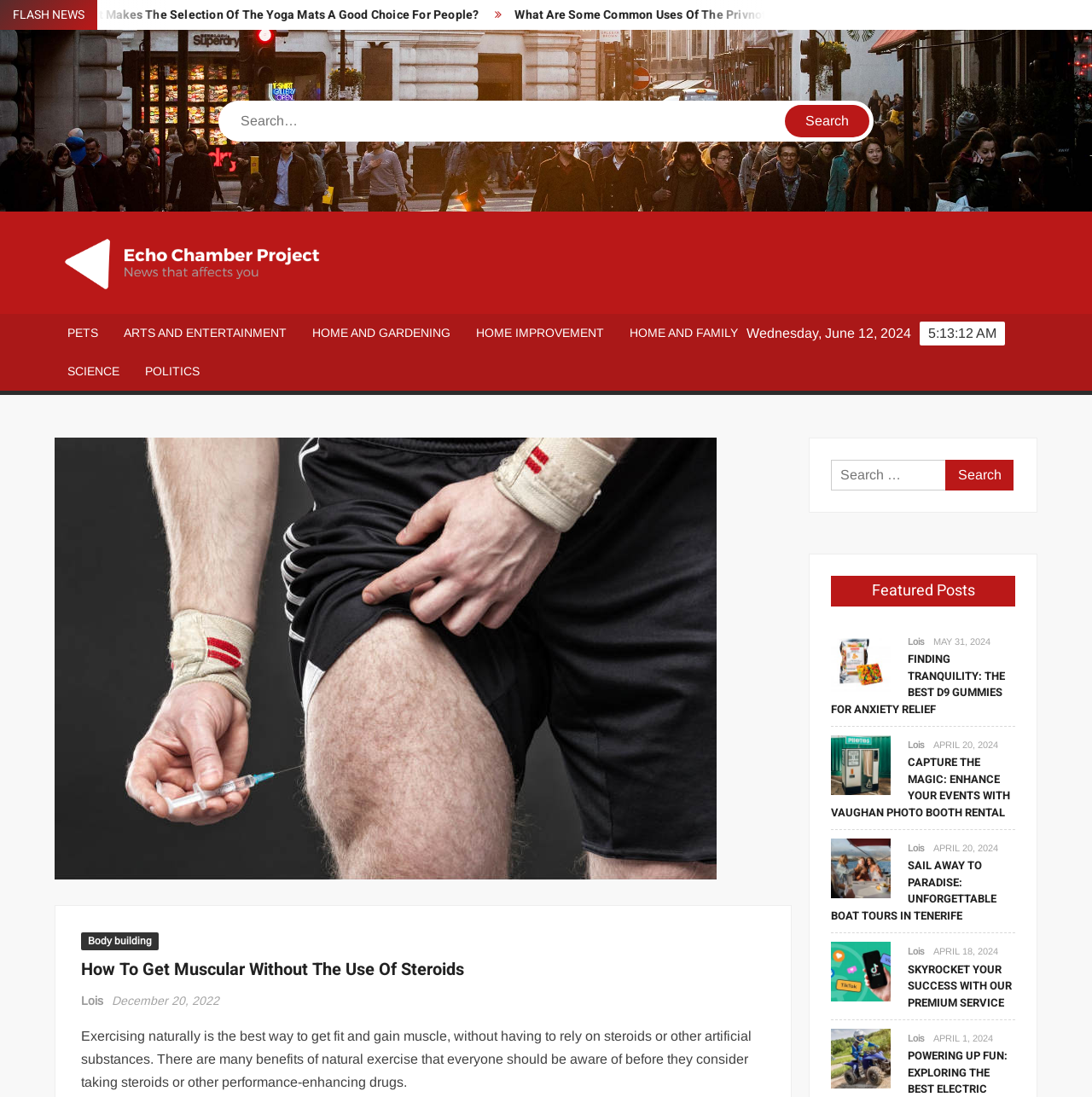Identify the bounding box coordinates for the element you need to click to achieve the following task: "Read the article about finding tranquility". Provide the bounding box coordinates as four float numbers between 0 and 1, in the form [left, top, right, bottom].

[0.761, 0.596, 0.816, 0.609]